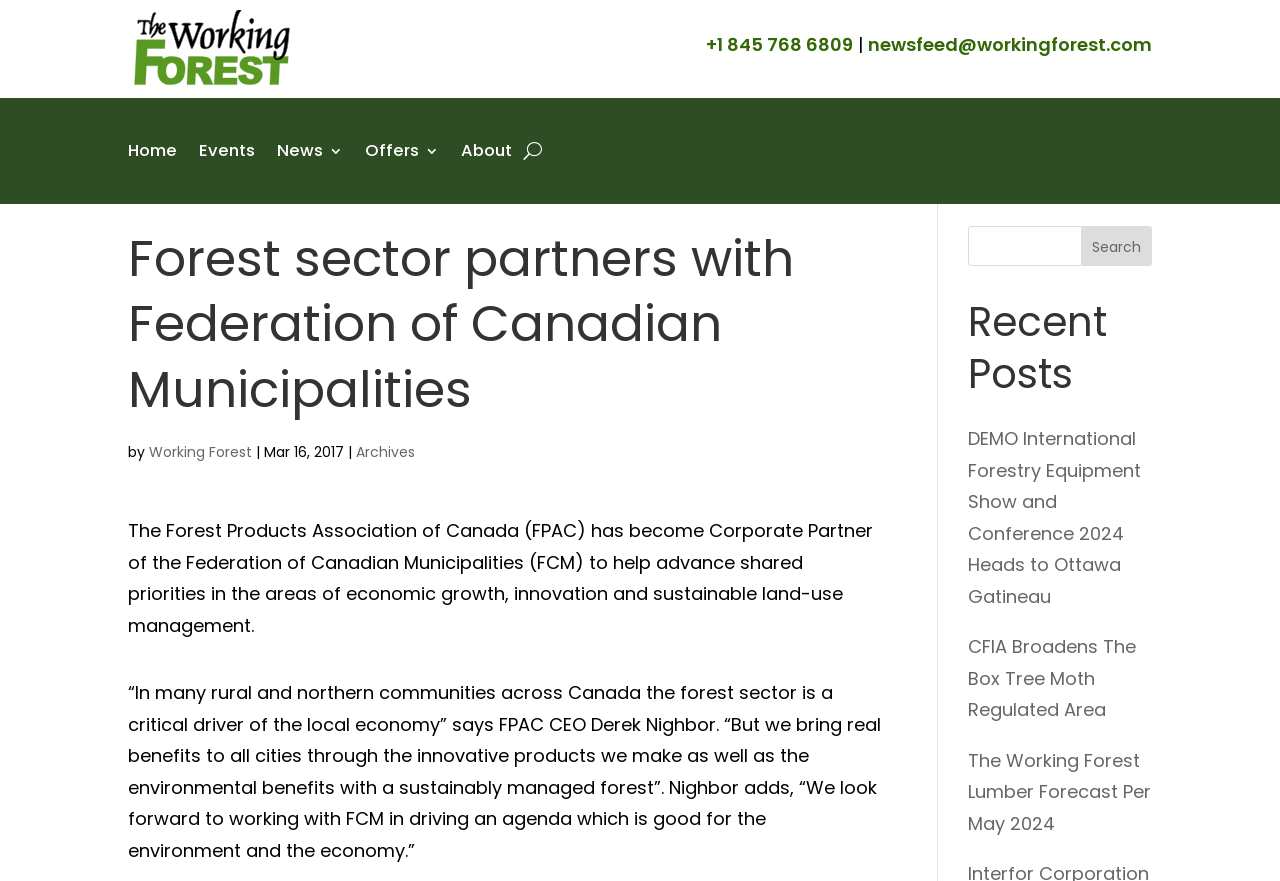What is the logo at the top left corner?
Provide a one-word or short-phrase answer based on the image.

OFFICIAL Working Forest LOGO